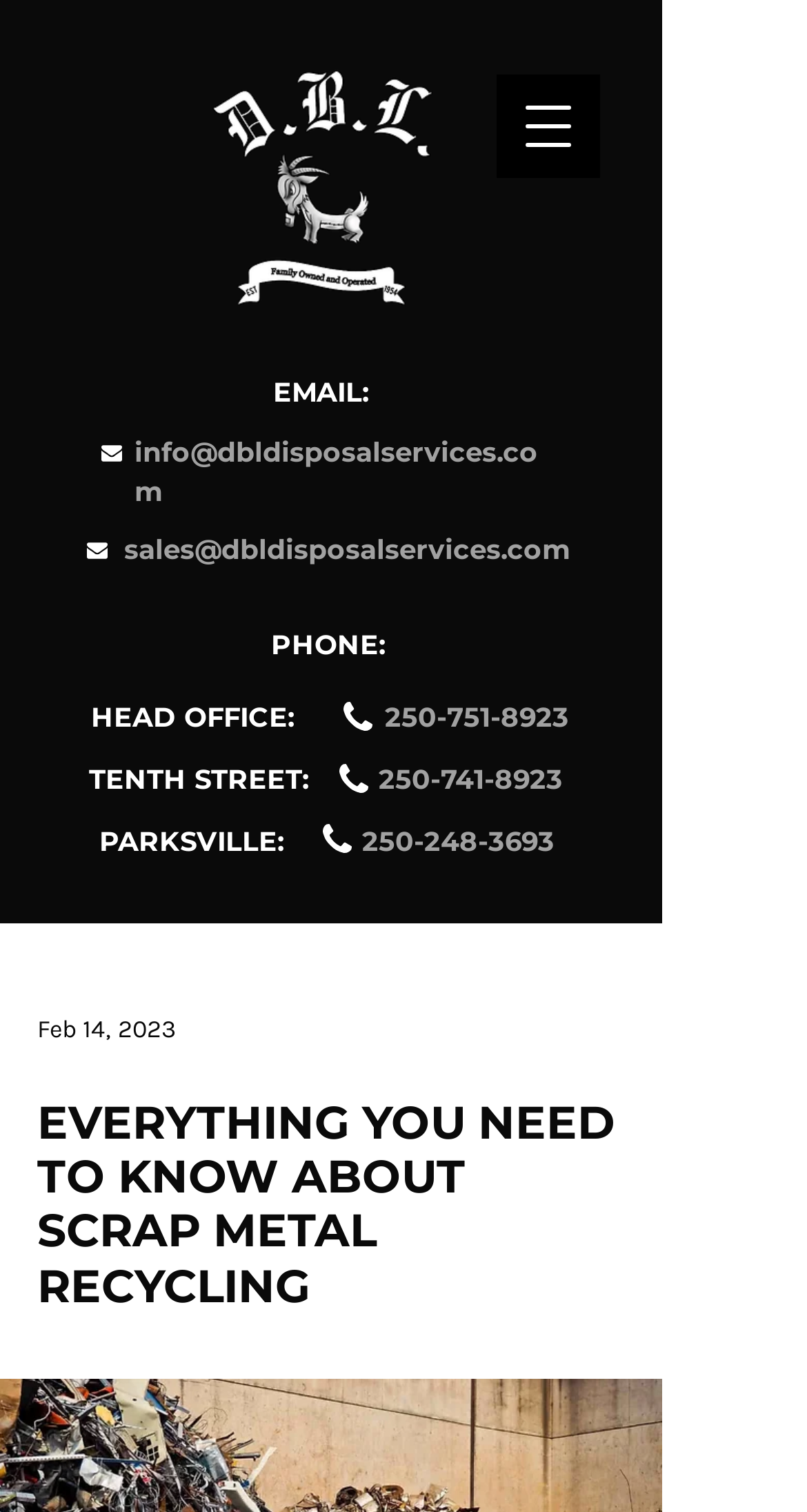Identify and provide the bounding box for the element described by: "250-751-8923".

[0.477, 0.464, 0.705, 0.485]